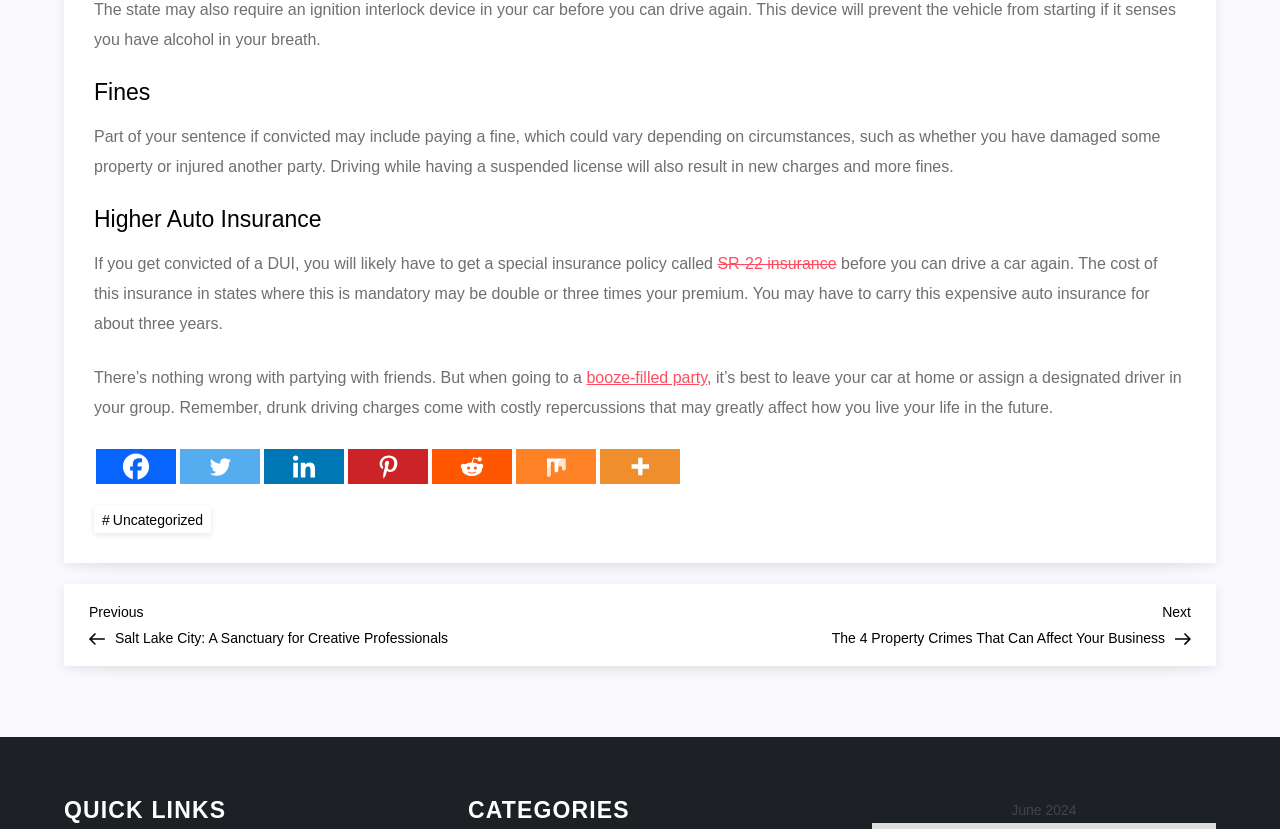Identify the bounding box coordinates of the region I need to click to complete this instruction: "Read more about SR-22 insurance".

[0.56, 0.308, 0.654, 0.328]